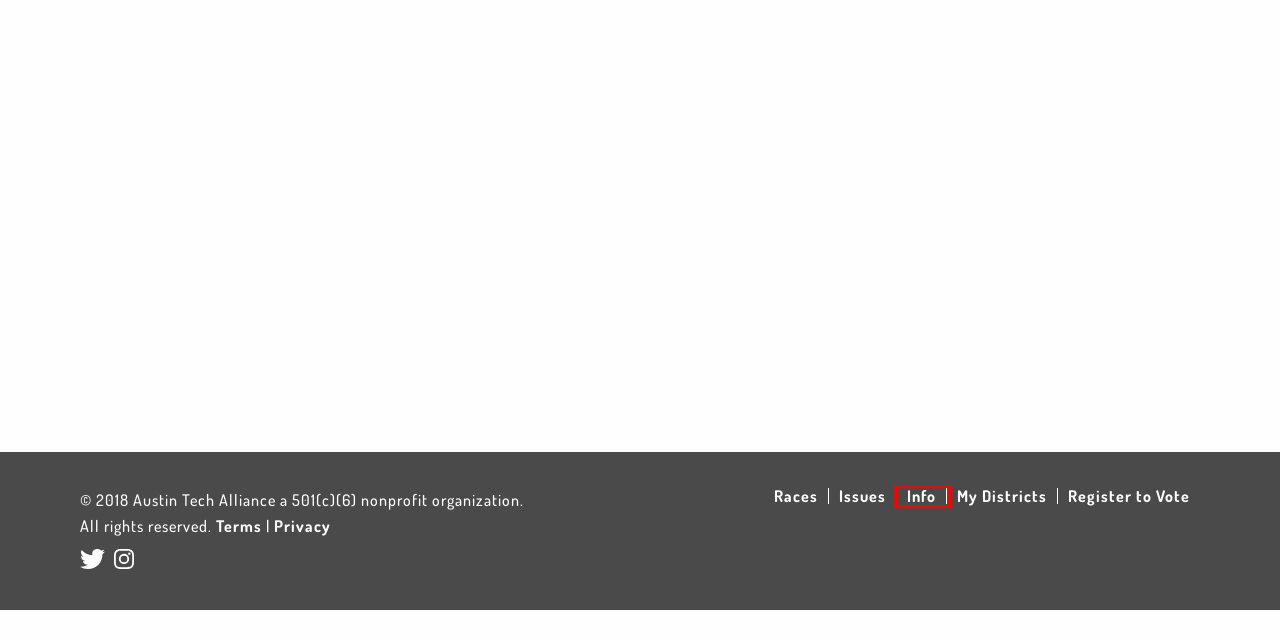You see a screenshot of a webpage with a red bounding box surrounding an element. Pick the webpage description that most accurately represents the new webpage after interacting with the element in the red bounding box. The options are:
A. Privacy - ATA
B. Public Safety | Informed.Vote
C. Register2Vote.org - Test
D. About Us | Informed.Vote
E. Issues | Informed.Vote
F. Terms - ATA
G. Info | Informed.Vote
H. Criminal Justice | Informed.Vote

G